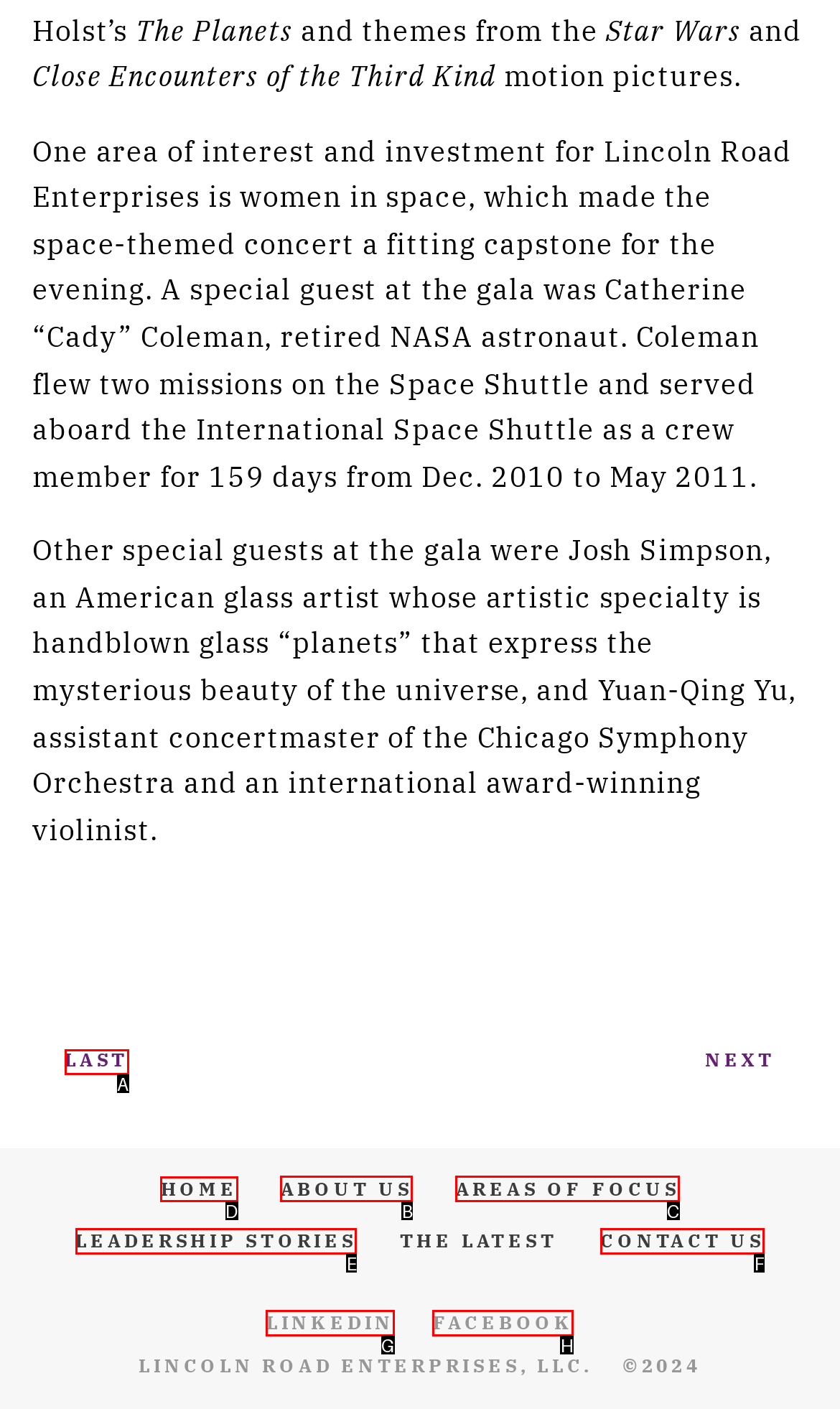Determine the letter of the element I should select to fulfill the following instruction: go to home page. Just provide the letter.

D